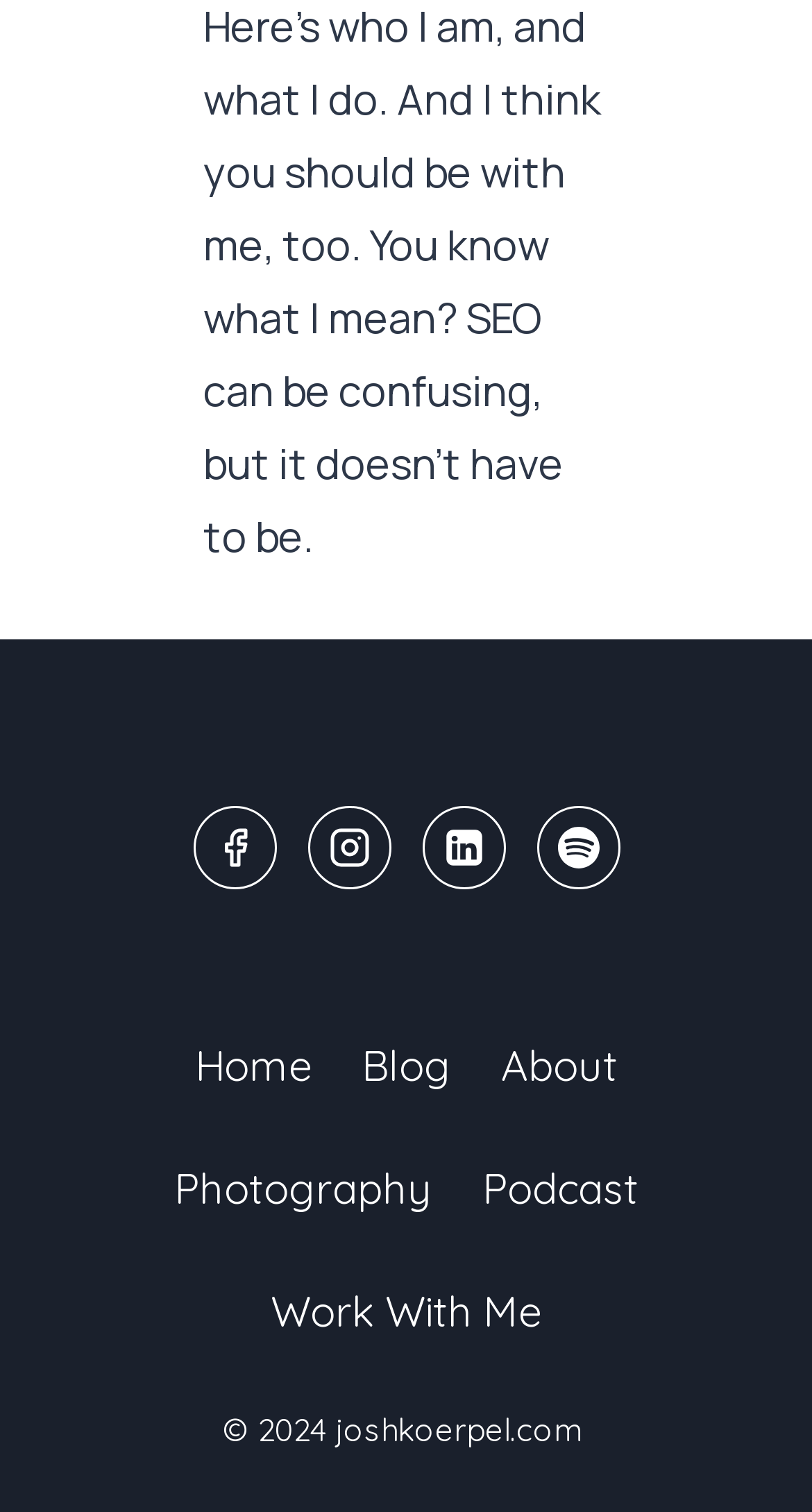How many links are in the footer navigation?
Provide an in-depth and detailed answer to the question.

I found the number of links in the footer navigation by counting the links in the 'Footer Navigation' section, which are 'Home', 'Blog', 'About', 'Photography', 'Podcast', and 'Work With Me'. There are 6 links in total.